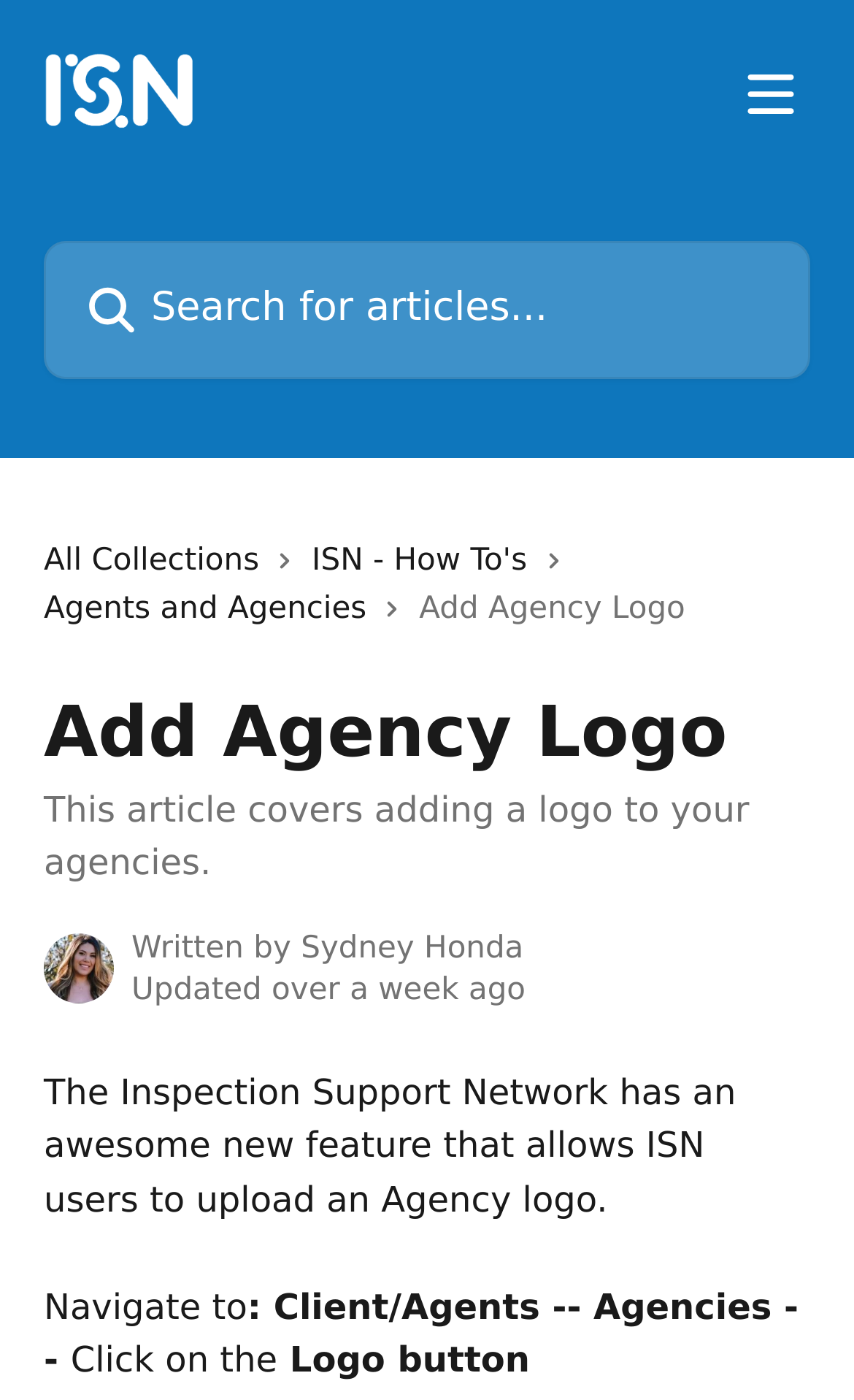Write a detailed summary of the webpage, including text, images, and layout.

The webpage is about adding a logo to an agency, specifically in the context of the Inspection Support Network. At the top, there is a header section with a logo of "Inspection Support Help Center" on the left, a button to open a menu on the right, and a search bar in the middle. Below the header, there are three links: "All Collections", "ISN - How To's", and "Agents and Agencies", each accompanied by a small icon.

The main content of the page starts with a heading "Add Agency Logo" followed by a brief summary of the article, which is "This article covers adding a logo to your agencies." Below the summary, there is an image of a Sydney Honda avatar, and some text indicating that the article was written by someone and updated over a week ago.

The main body of the article is divided into sections, with the first section explaining a new feature of the Inspection Support Network that allows users to upload an agency logo. The text is followed by a series of instructions, which include navigating to a specific section of the website, clicking on the "Logo" button, and uploading the logo. The instructions are presented in a clear and step-by-step manner, making it easy for users to follow along.